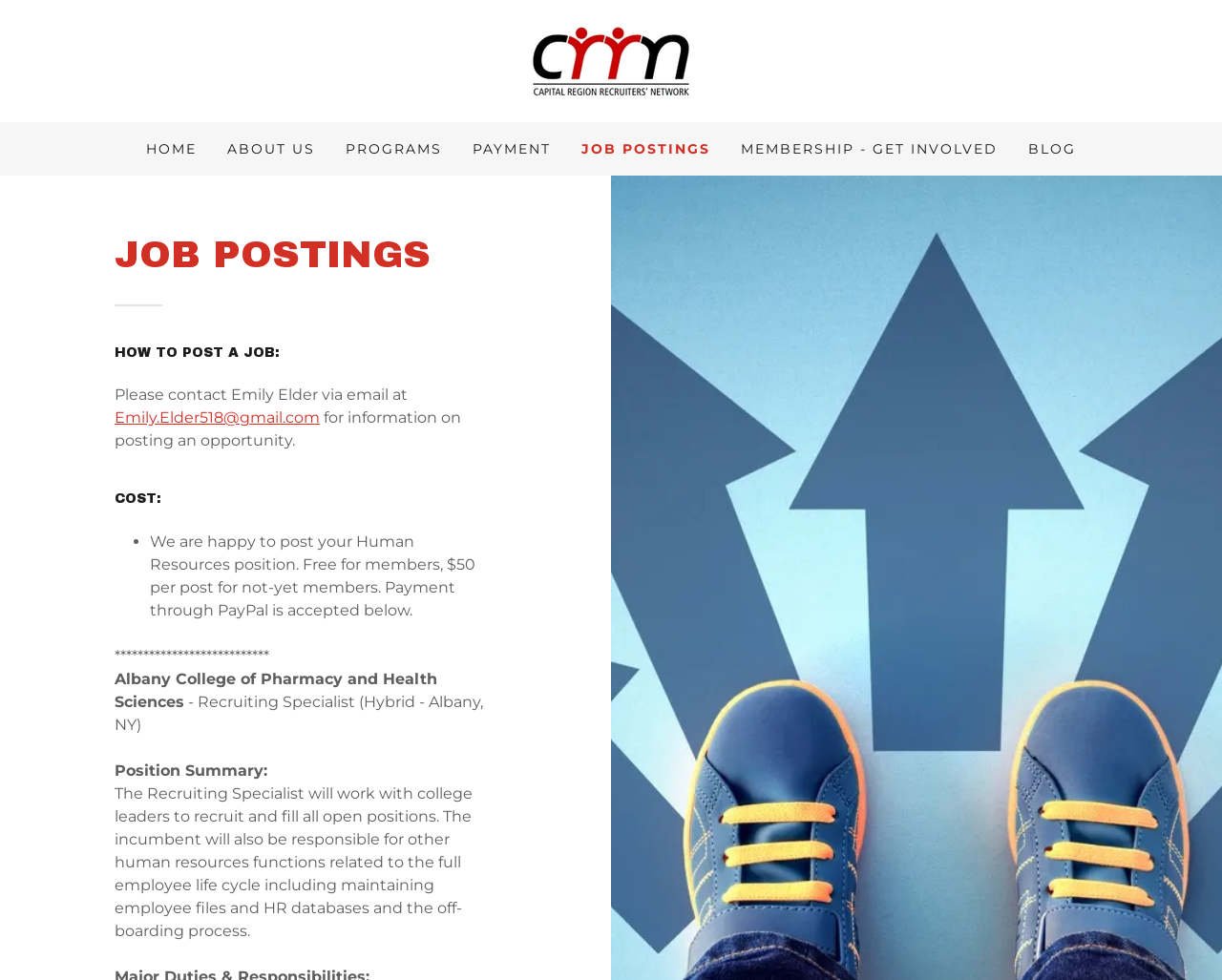Can you find the bounding box coordinates of the area I should click to execute the following instruction: "View the 'JOB POSTINGS' page"?

[0.476, 0.14, 0.581, 0.164]